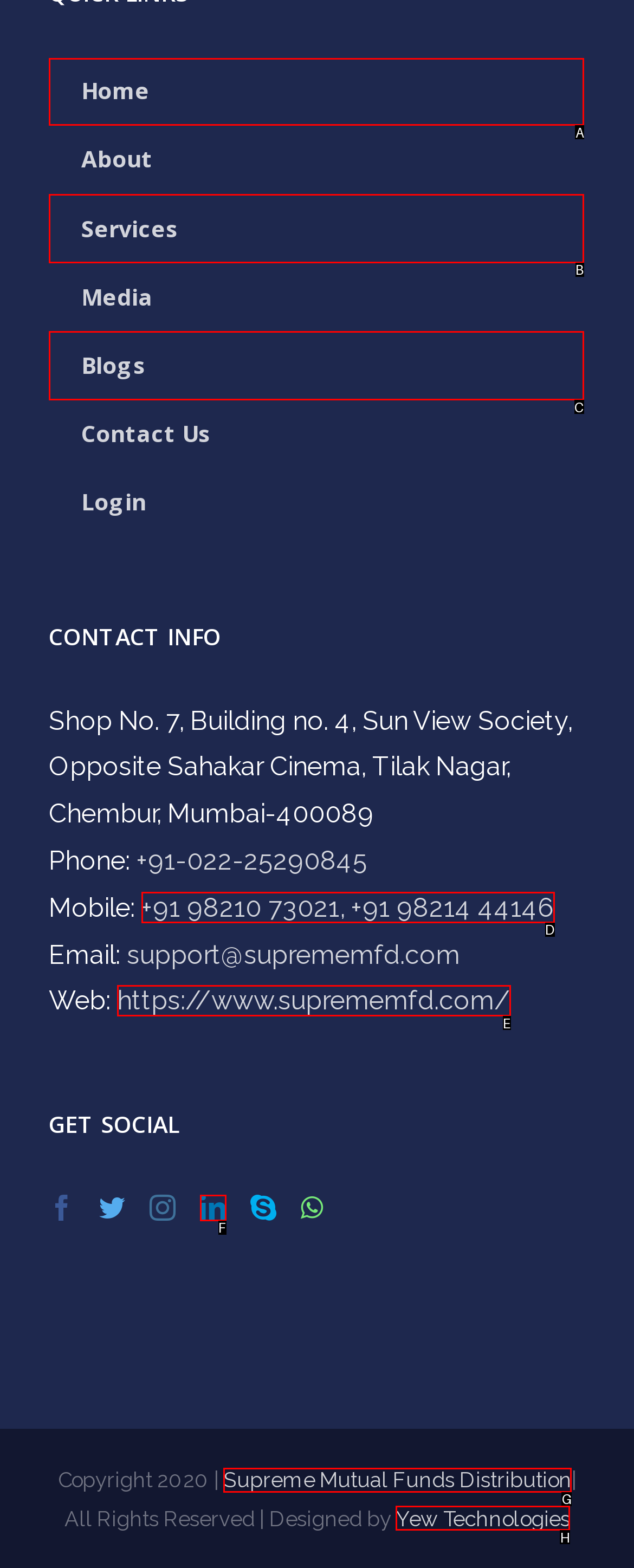Select the HTML element to finish the task: Click on Home Reply with the letter of the correct option.

A